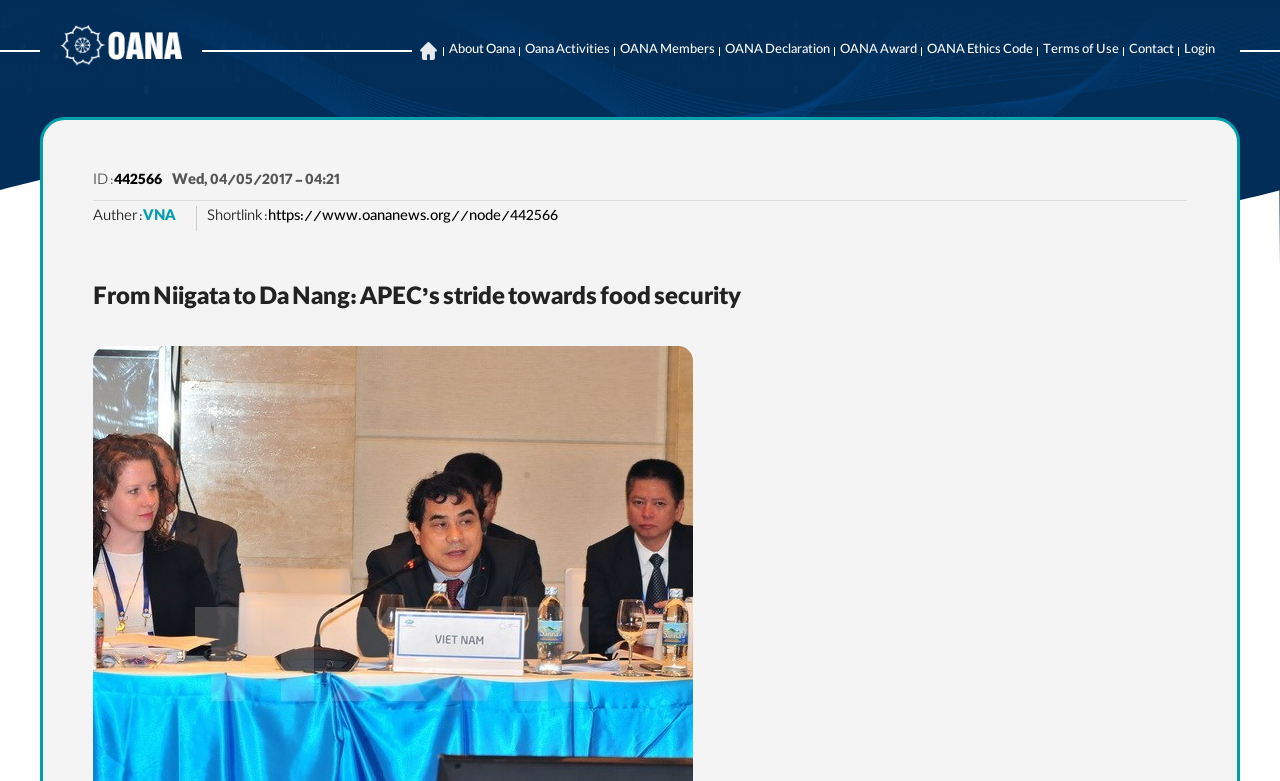Determine the bounding box coordinates of the clickable region to execute the instruction: "login to the website". The coordinates should be four float numbers between 0 and 1, denoted as [left, top, right, bottom].

[0.925, 0.056, 0.949, 0.074]